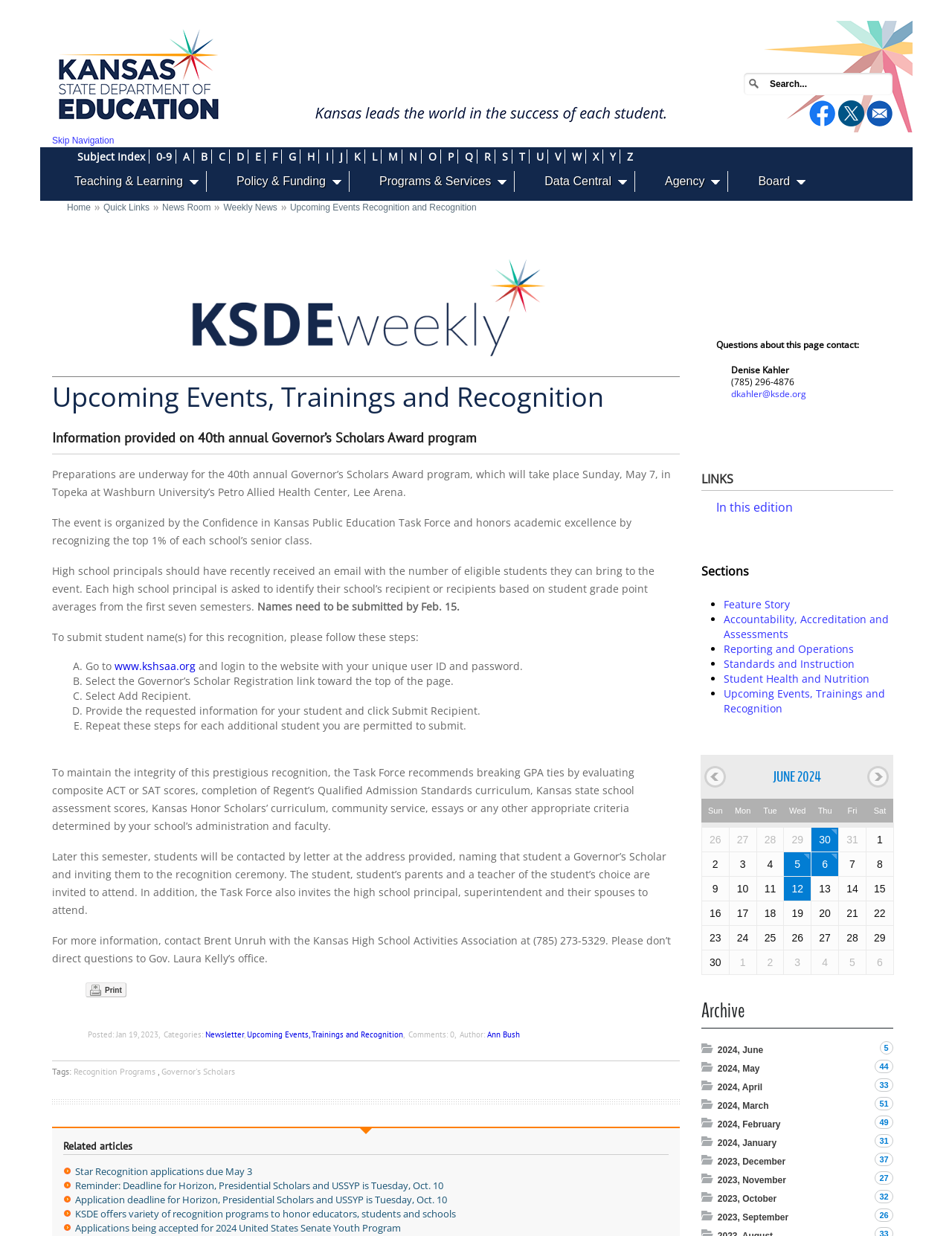Use a single word or phrase to answer the following:
How do high school principals identify their school’s recipient or recipients?

Based on student grade point averages